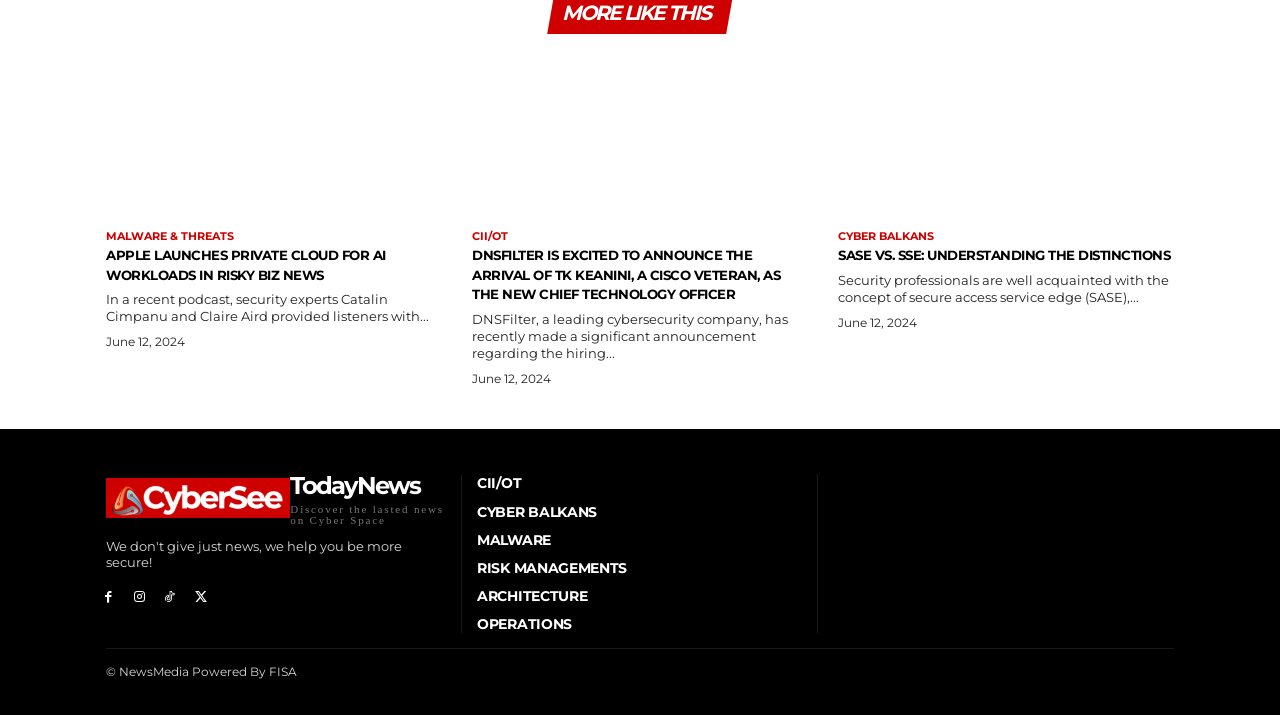From the webpage screenshot, predict the bounding box of the UI element that matches this description: "Malware & Threats".

[0.083, 0.334, 0.191, 0.354]